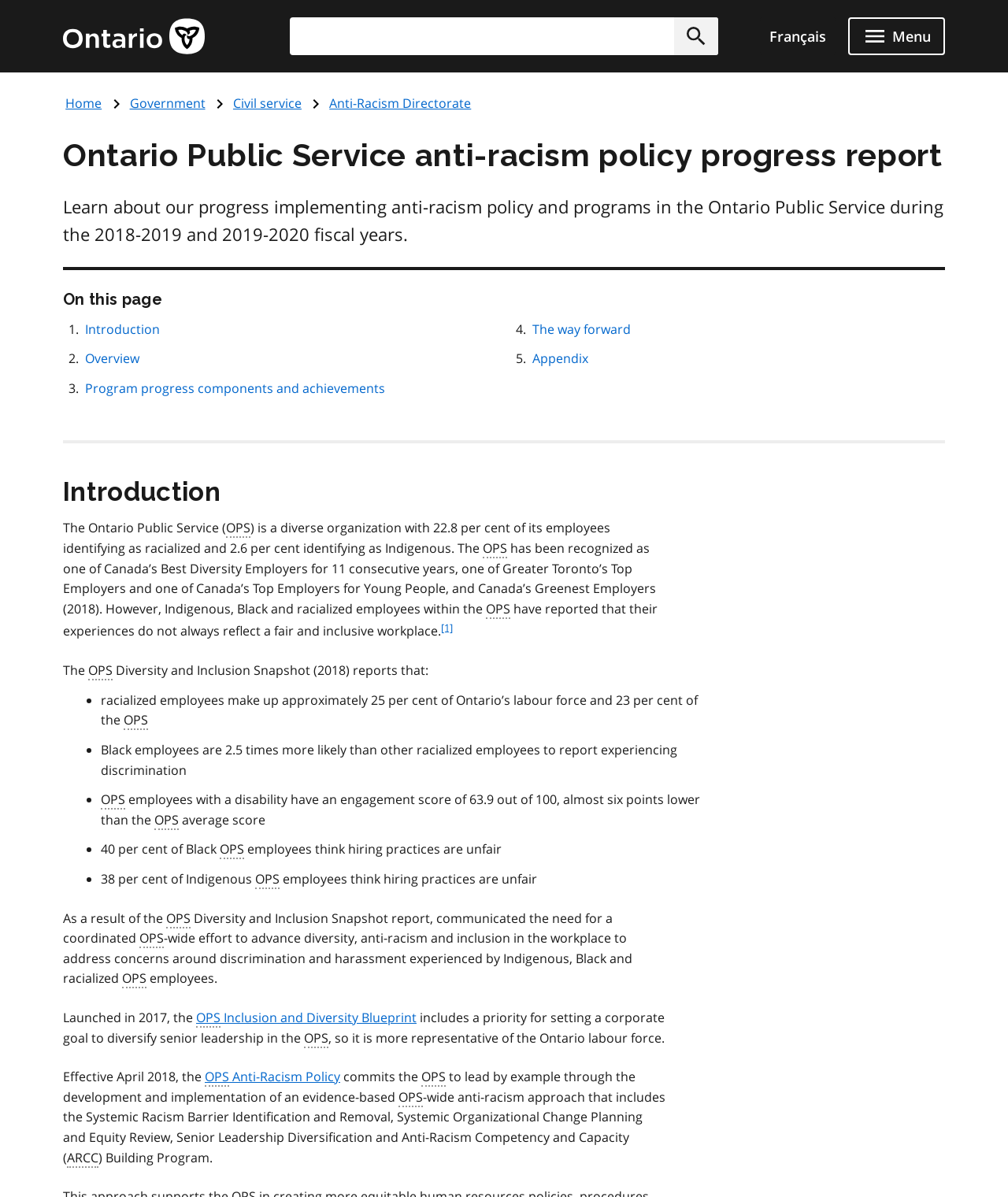Determine the bounding box coordinates of the clickable area required to perform the following instruction: "Go to Ontario.ca homepage". The coordinates should be represented as four float numbers between 0 and 1: [left, top, right, bottom].

[0.062, 0.015, 0.203, 0.045]